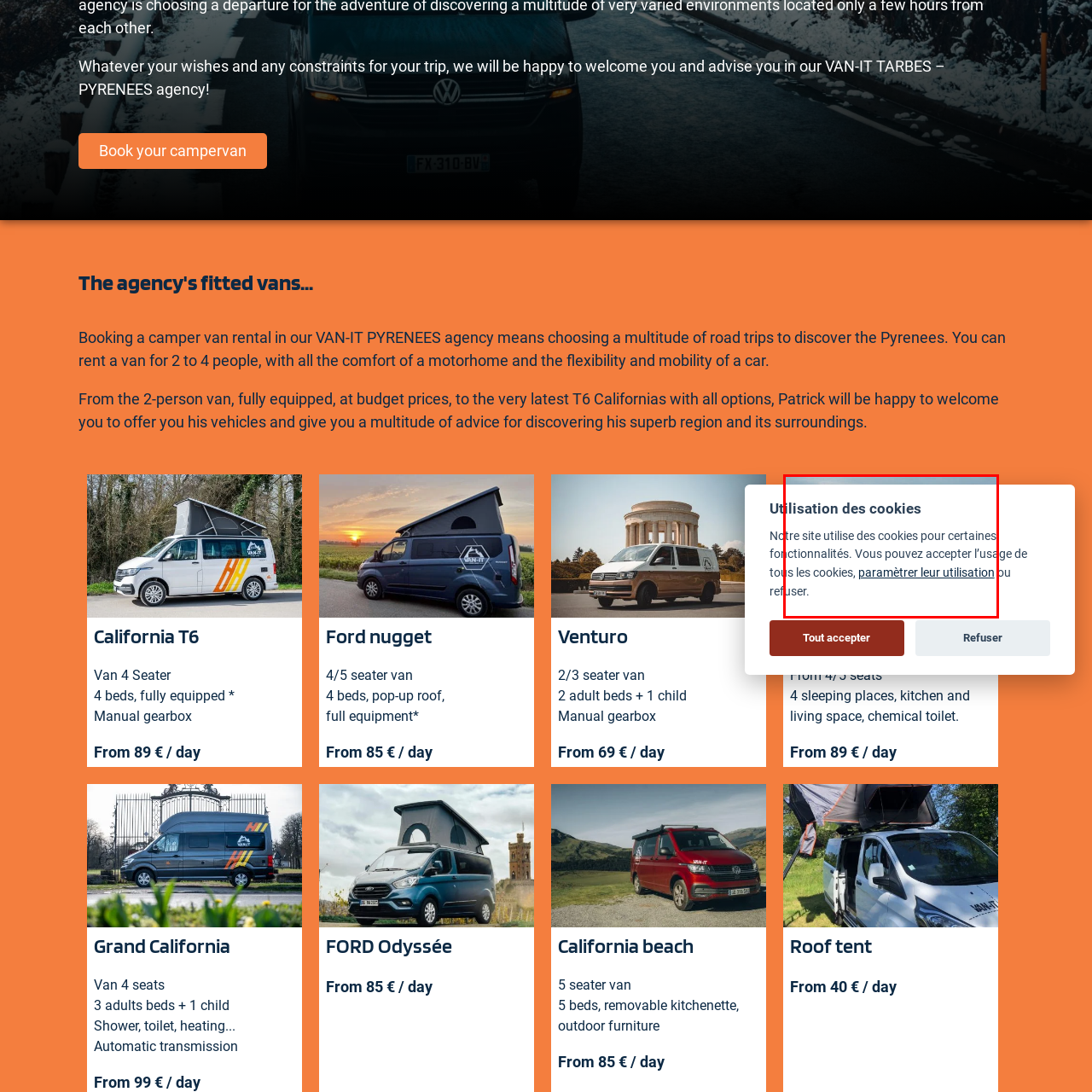Explain the image in the red bounding box with extensive details.

The image showcases a modern camper van, specifically the "Ford Nugget," prominently displayed as part of the camper van rentals available from the VAN-IT TARBES – PYRENEES agency. This versatile vehicle is designed for 4 to 5 passengers and offers comfort along with practical features for road trips in the picturesque Pyrenees region. 

The van comes fully equipped with amenities such as a kitchen area and living space, along with the convenience of a chemical toilet. Additionally, it offers affordability, with rental rates starting from 89 € per day. Surrounding text indicates options for exploring various travel routes, showcasing the agency's commitment to providing an enjoyable and convenient camping experience in stunning natural settings.